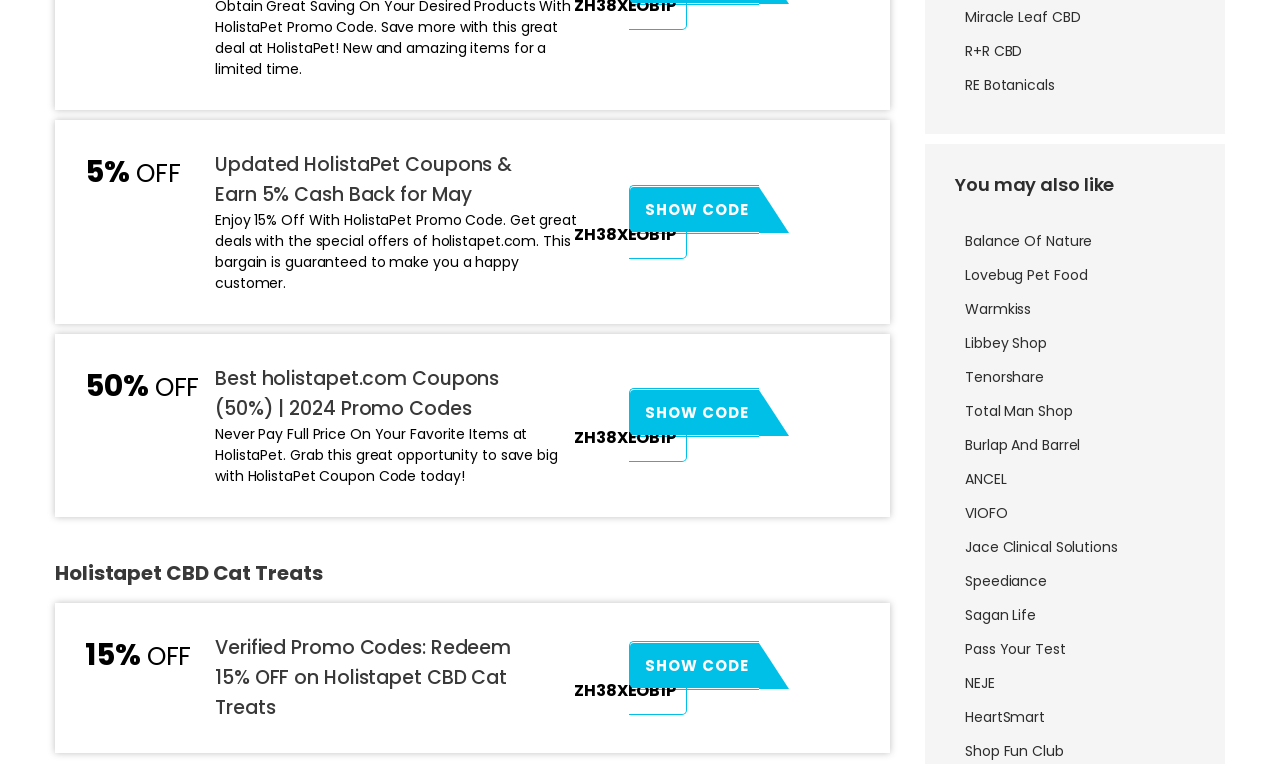Can you pinpoint the bounding box coordinates for the clickable element required for this instruction: "Click on the link to get 5% cash back for May"? The coordinates should be four float numbers between 0 and 1, i.e., [left, top, right, bottom].

[0.168, 0.196, 0.43, 0.274]